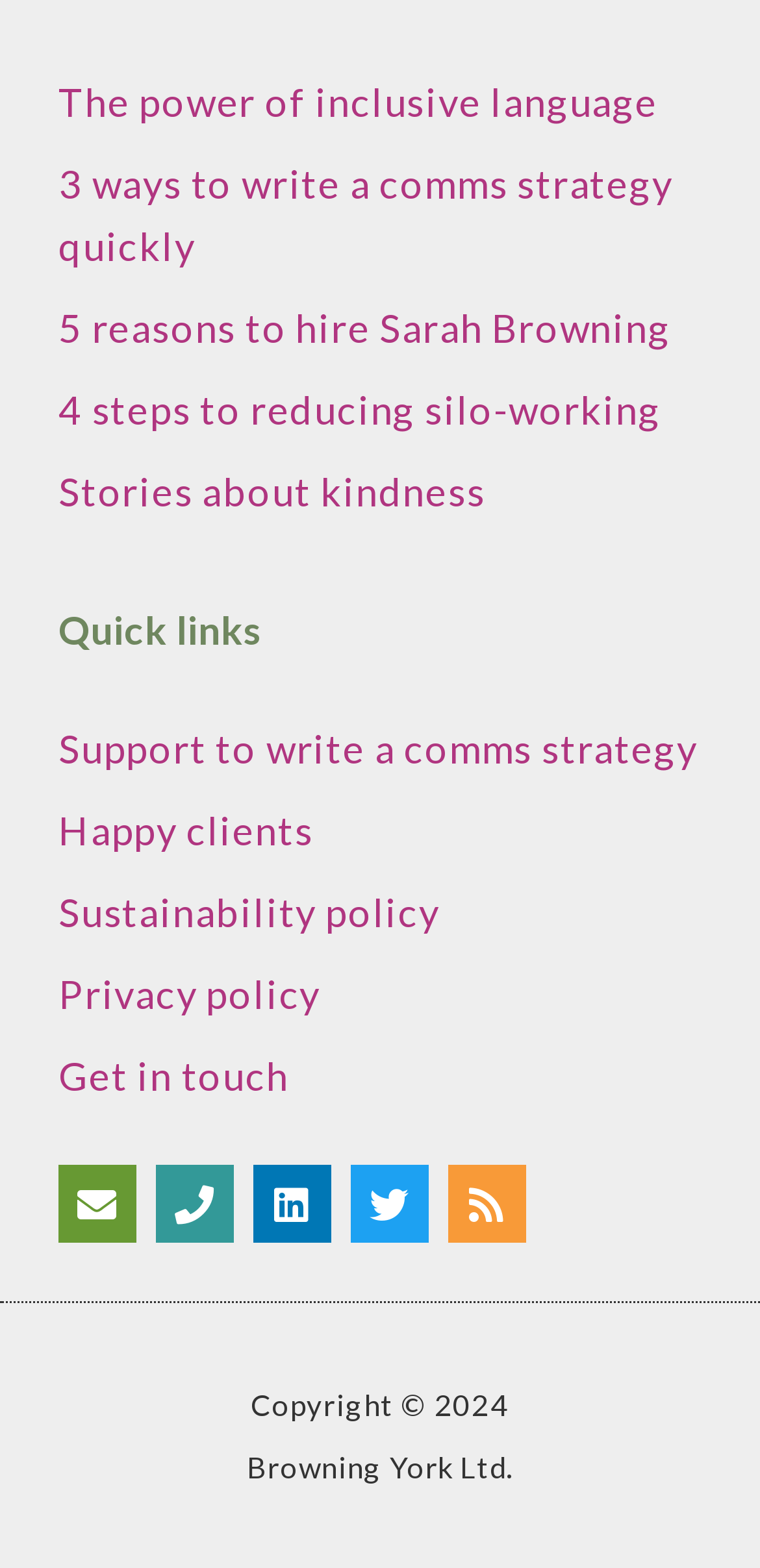Please respond to the question using a single word or phrase:
What social media platforms can be followed?

LinkedIn and Twitter